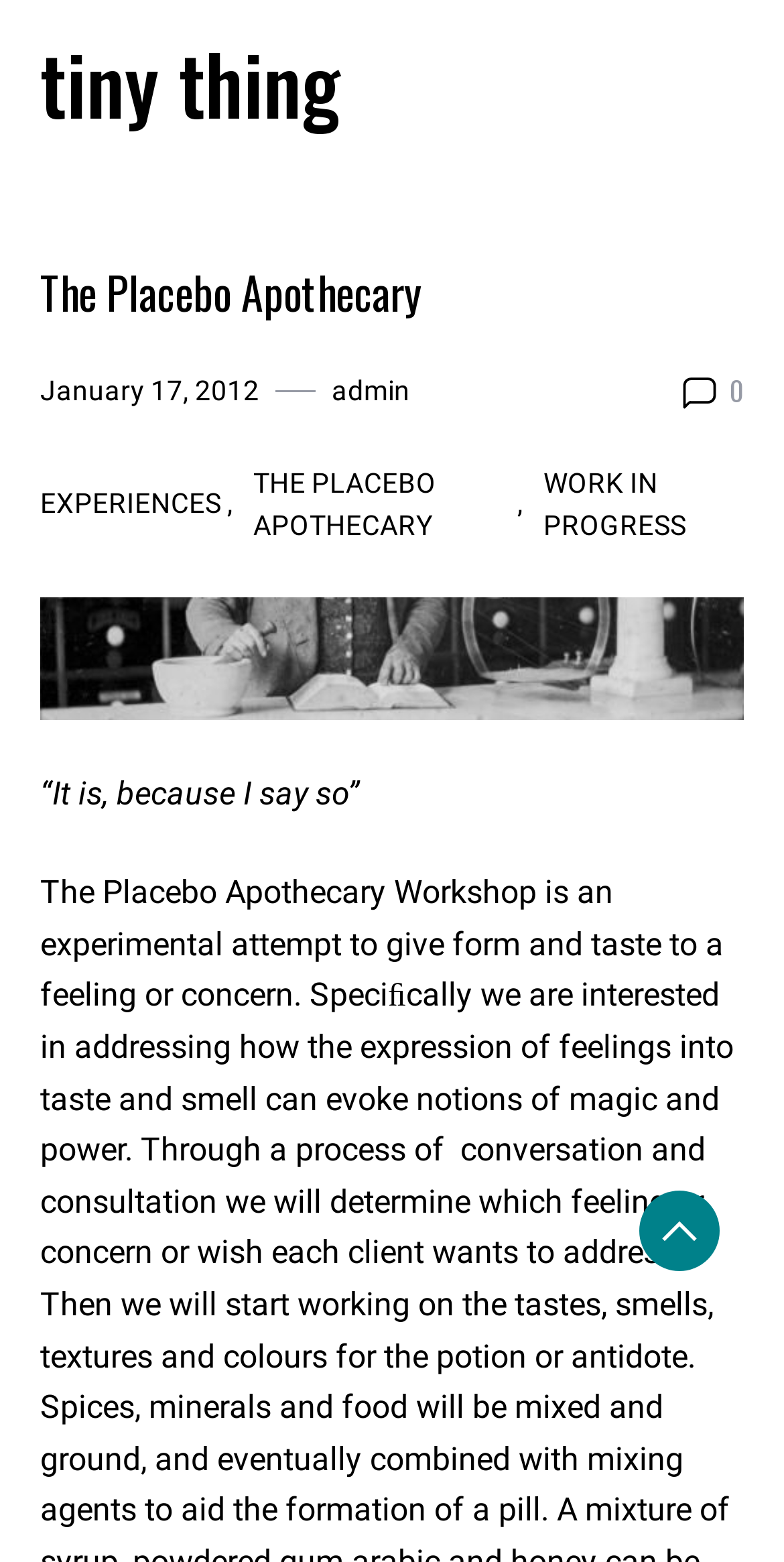Find the bounding box coordinates for the element that must be clicked to complete the instruction: "read the EXPERIENCES page". The coordinates should be four float numbers between 0 and 1, indicated as [left, top, right, bottom].

[0.051, 0.296, 0.282, 0.352]